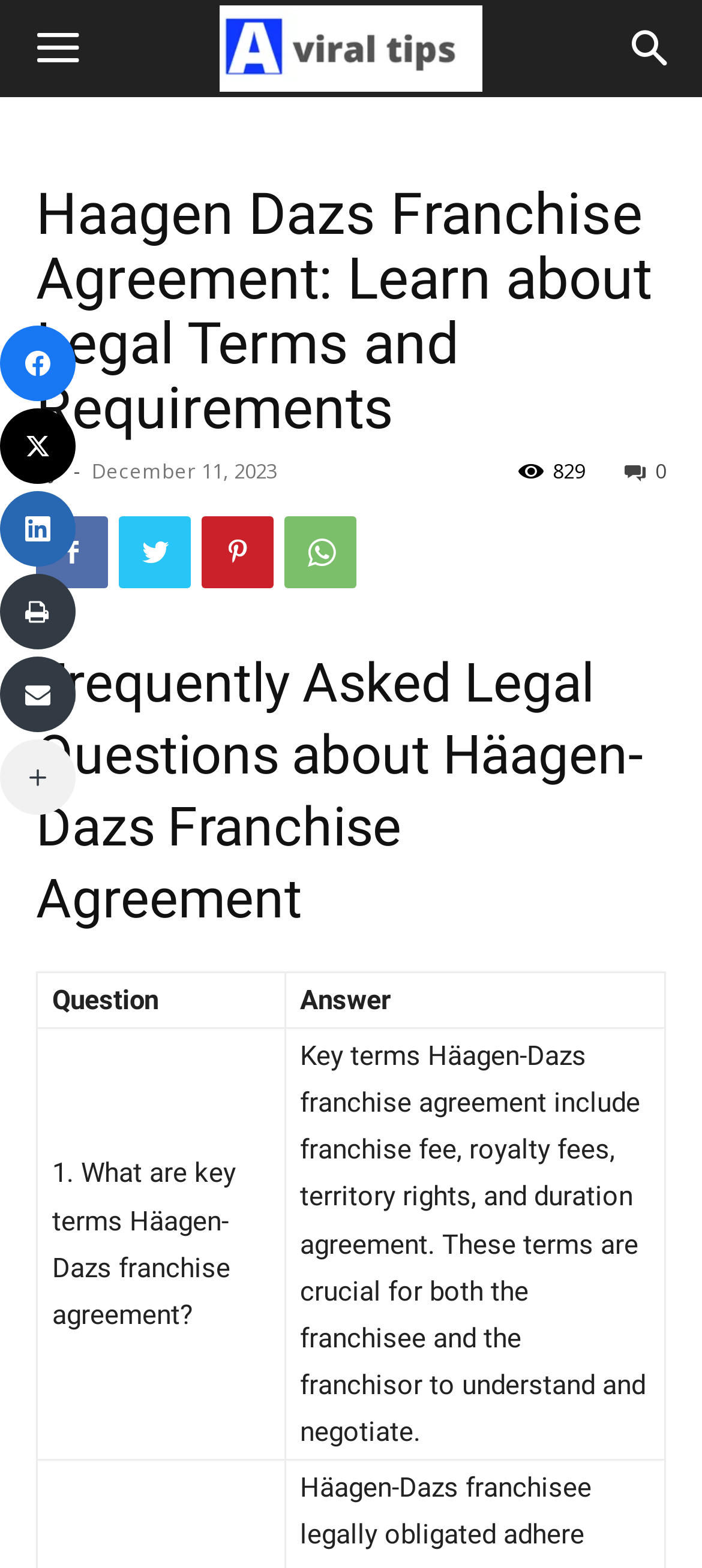Determine the bounding box coordinates of the clickable region to carry out the instruction: "Read the article about Häagen-Dazs Franchise Agreement".

[0.051, 0.116, 0.949, 0.281]